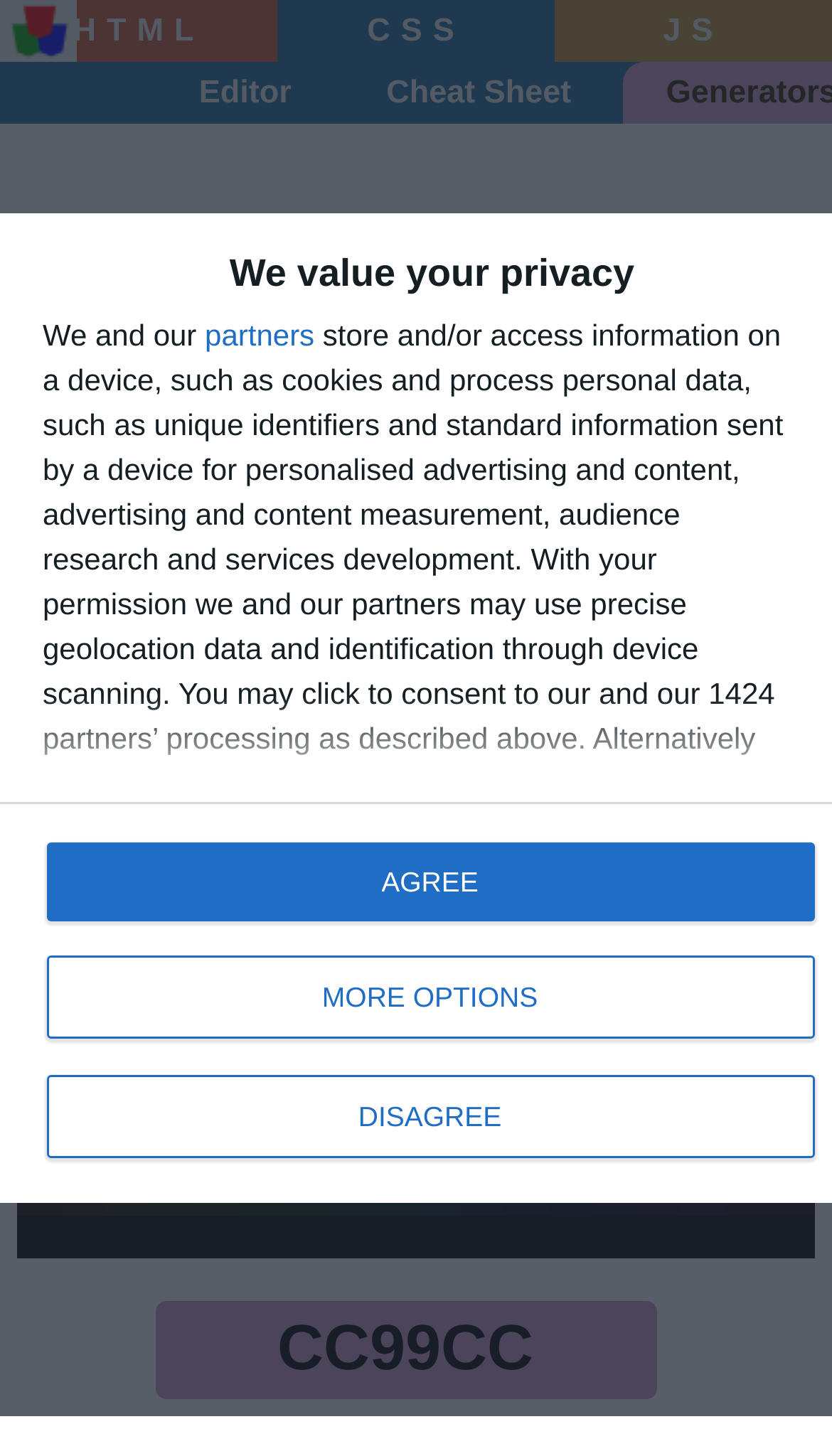Predict the bounding box for the UI component with the following description: "Medium turquoise#4DFFE1rgb(77,255,225)".

[0.446, 0.454, 0.499, 0.483]